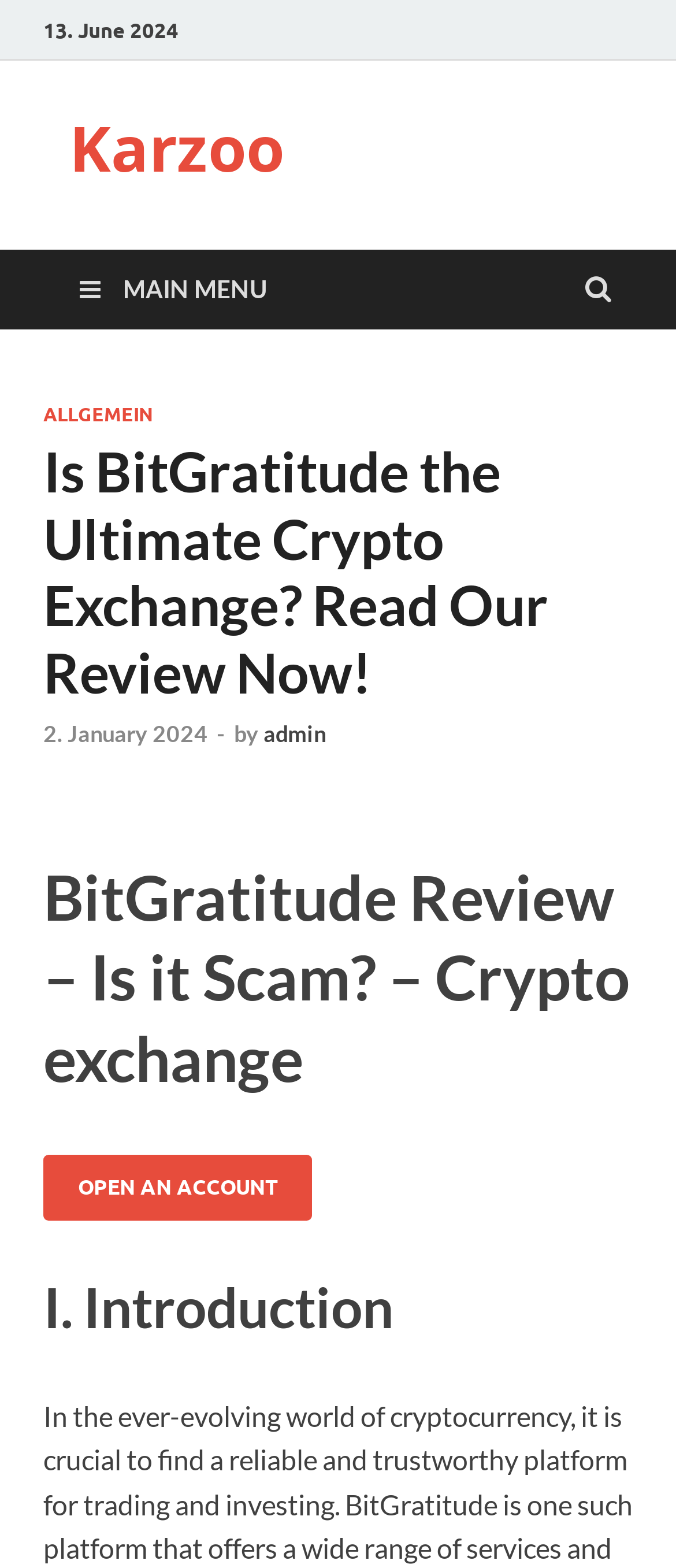What is the main menu icon?
Using the information presented in the image, please offer a detailed response to the question.

I found the main menu icon by looking at the link element with the text ' MAIN MENU', which suggests that the icon is a representation of the main menu.